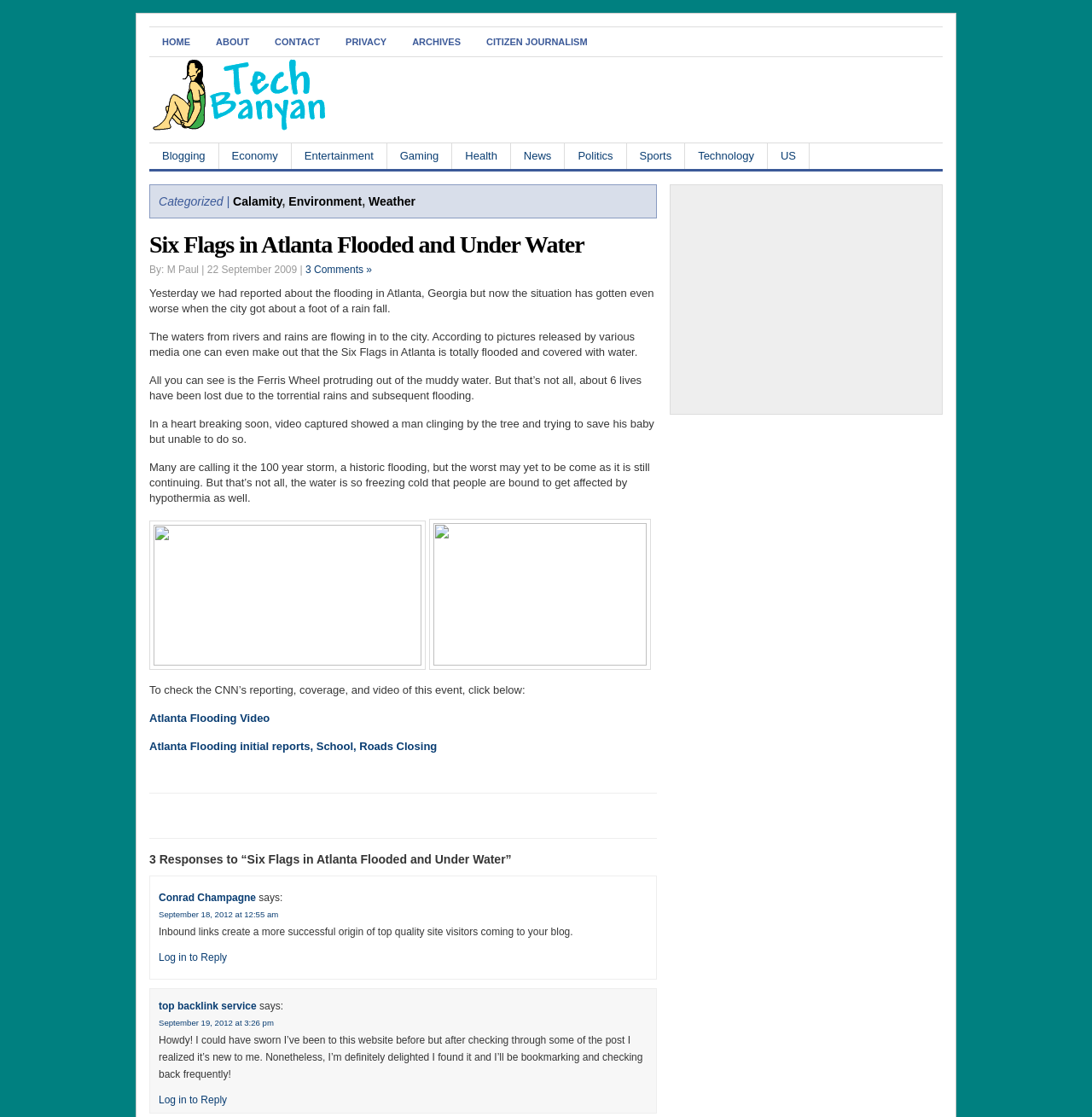What is the headline of the webpage?

Six Flags in Atlanta Flooded and Under Water